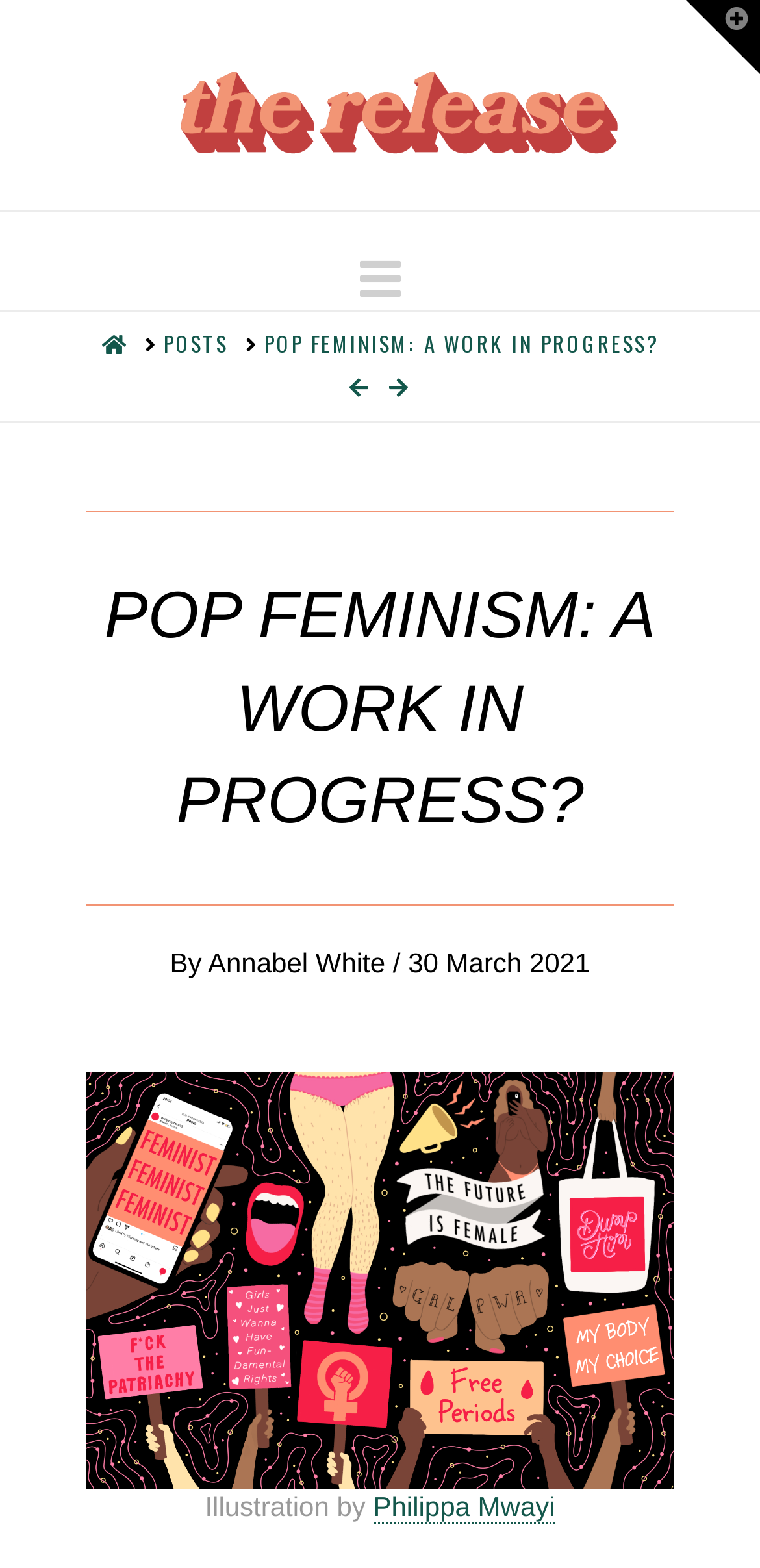What is the navigation button icon?
Based on the visual, give a brief answer using one word or a short phrase.

